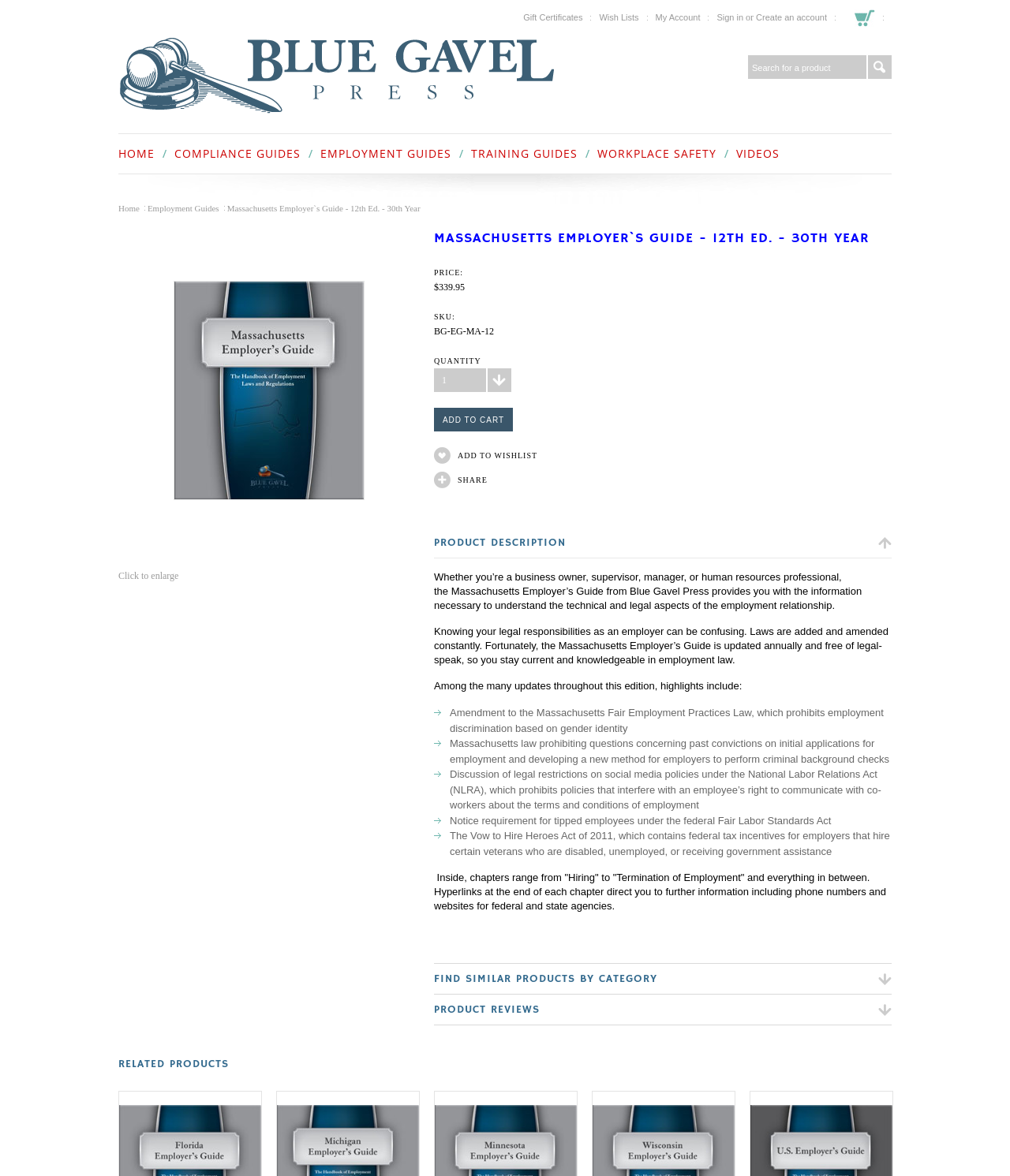Use one word or a short phrase to answer the question provided: 
What is the price of the Massachusetts Employer's Guide?

$339.95